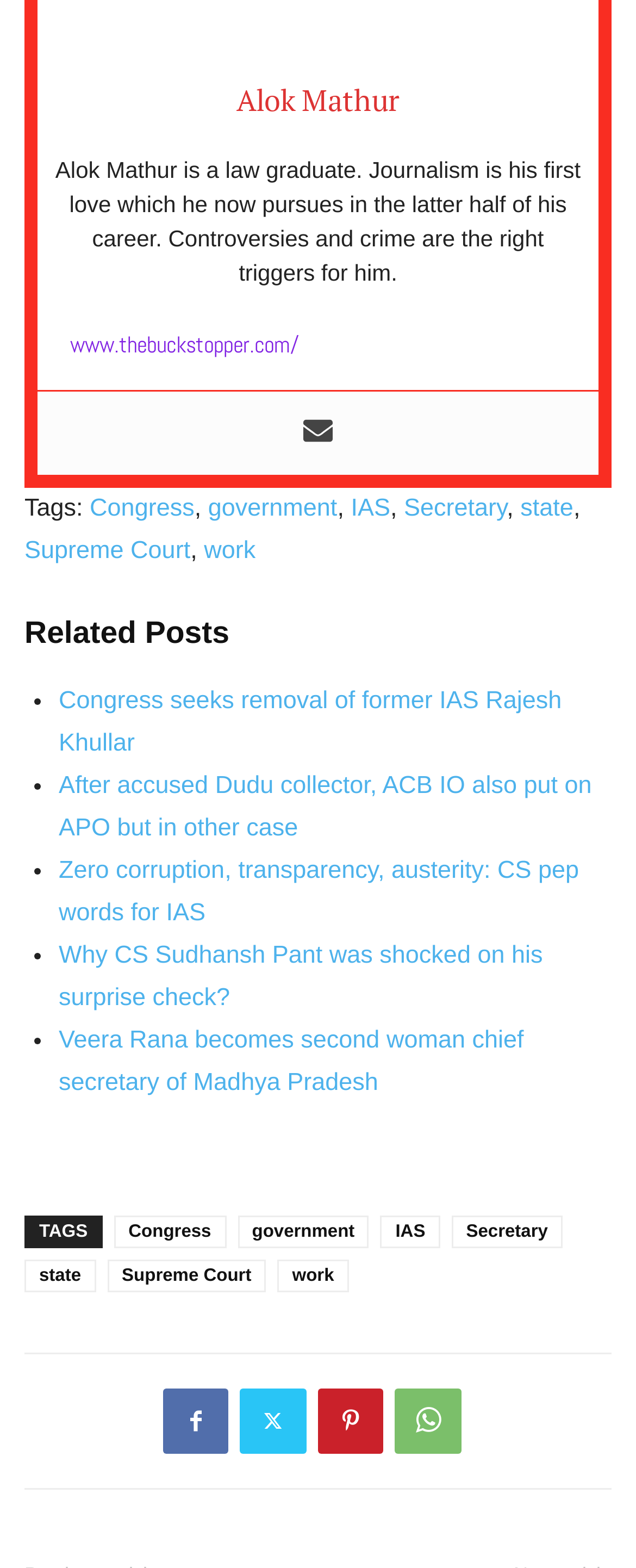What is the profession of Alok Mathur?
Please provide a full and detailed response to the question.

The answer can be found in the StaticText element with the text 'Alok Mathur is a law graduate. Journalism is his first love which he now pursues in the latter half of his career. Controversies and crime are the right triggers for him.' which provides a brief description of Alok Mathur.